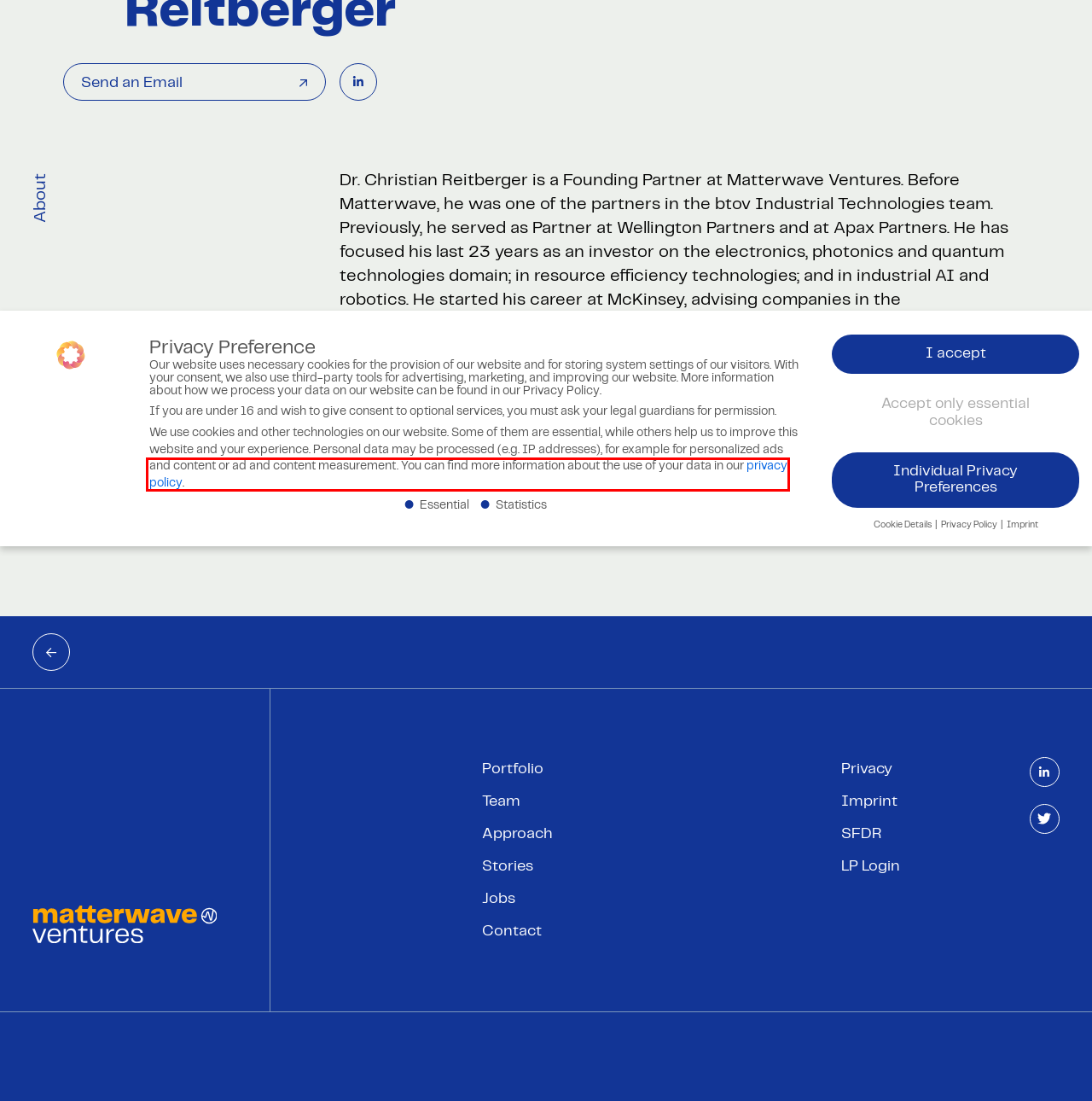You are looking at a screenshot of a webpage with a red bounding box around an element. Determine the best matching webpage description for the new webpage resulting from clicking the element in the red bounding box. Here are the descriptions:
A. Privacy – Matterwave Ventures
B. Portfolio – Matterwave Ventures
C. SFDR – Matterwave Ventures
D. Contact – Matterwave Ventures
E. Team – Matterwave Ventures
F. Approach – Matterwave Ventures
G. Imprint – Matterwave Ventures
H. Jobs at Matterwave Ventures Companies | Matterwave Ventures

A